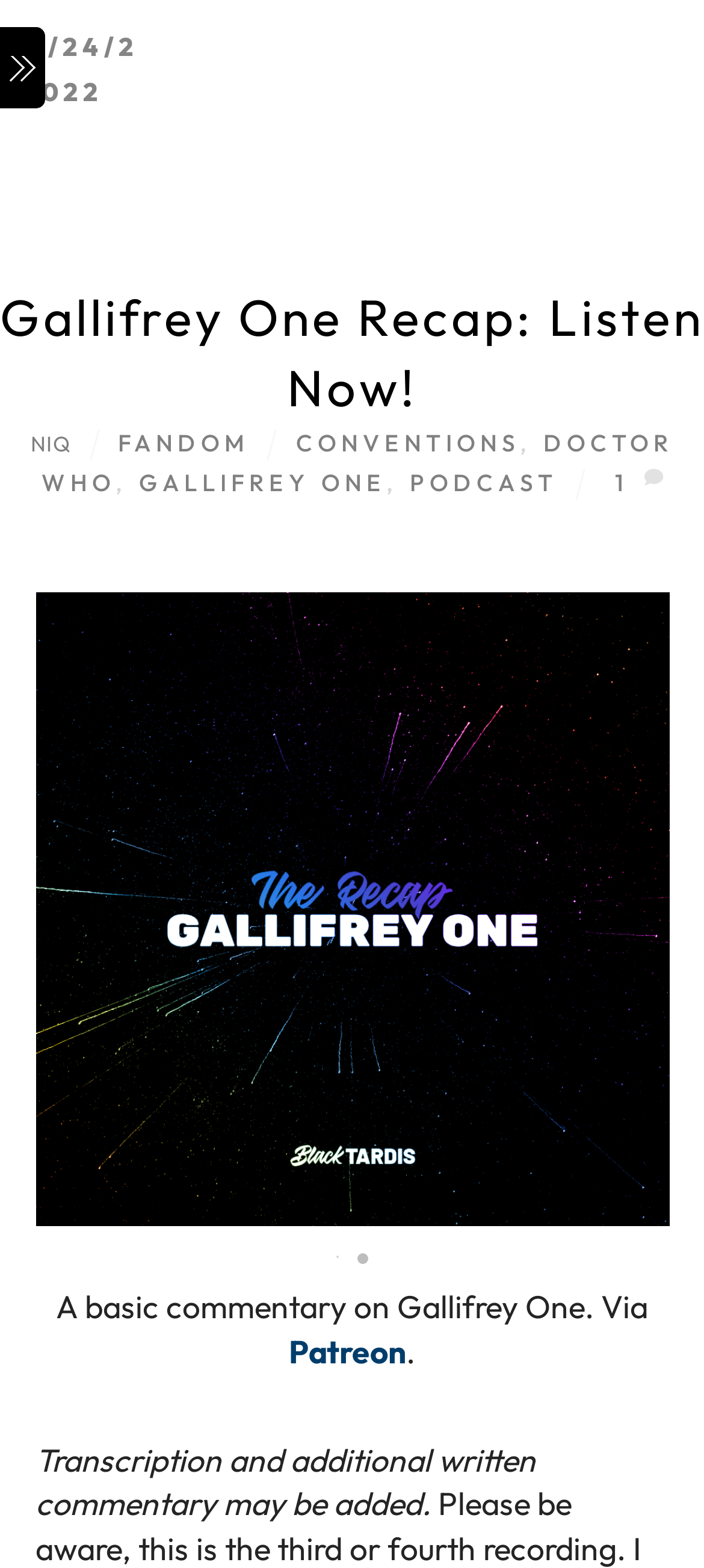Can you specify the bounding box coordinates for the region that should be clicked to fulfill this instruction: "Read the transcription".

[0.05, 0.917, 0.76, 0.972]